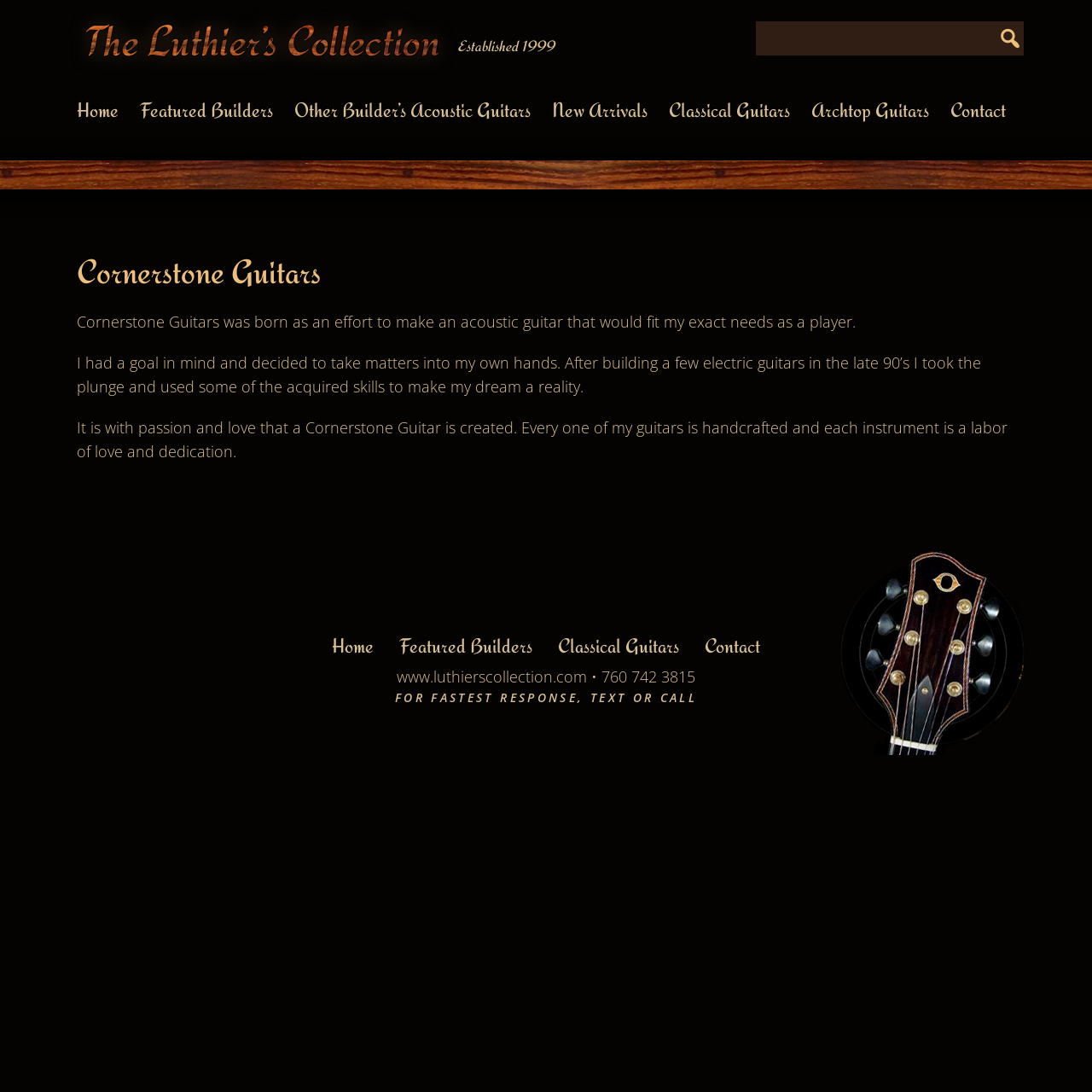What is the purpose of the search box?
Please use the image to provide an in-depth answer to the question.

The search box is located in the top-right corner of the webpage, and it is likely to be used to search for specific content within the website. This can include searching for specific guitar models, builders, or other related information.